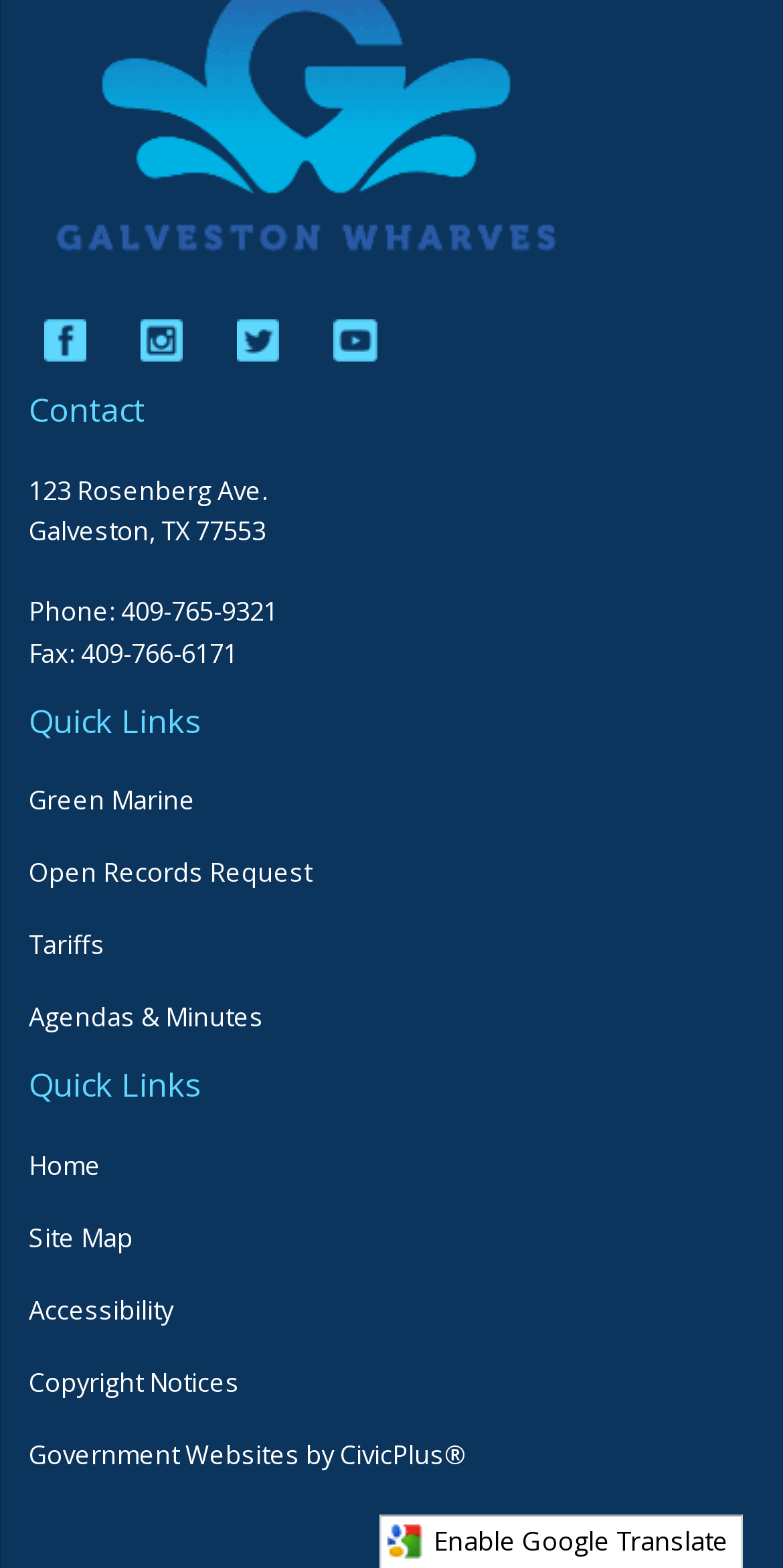Utilize the information from the image to answer the question in detail:
What is the address of the contact?

The address of the contact can be found in the 'Contact' region, which is located below the social media links. The address is listed as '123 Rosenberg Ave.' and 'Galveston, TX 77553'.